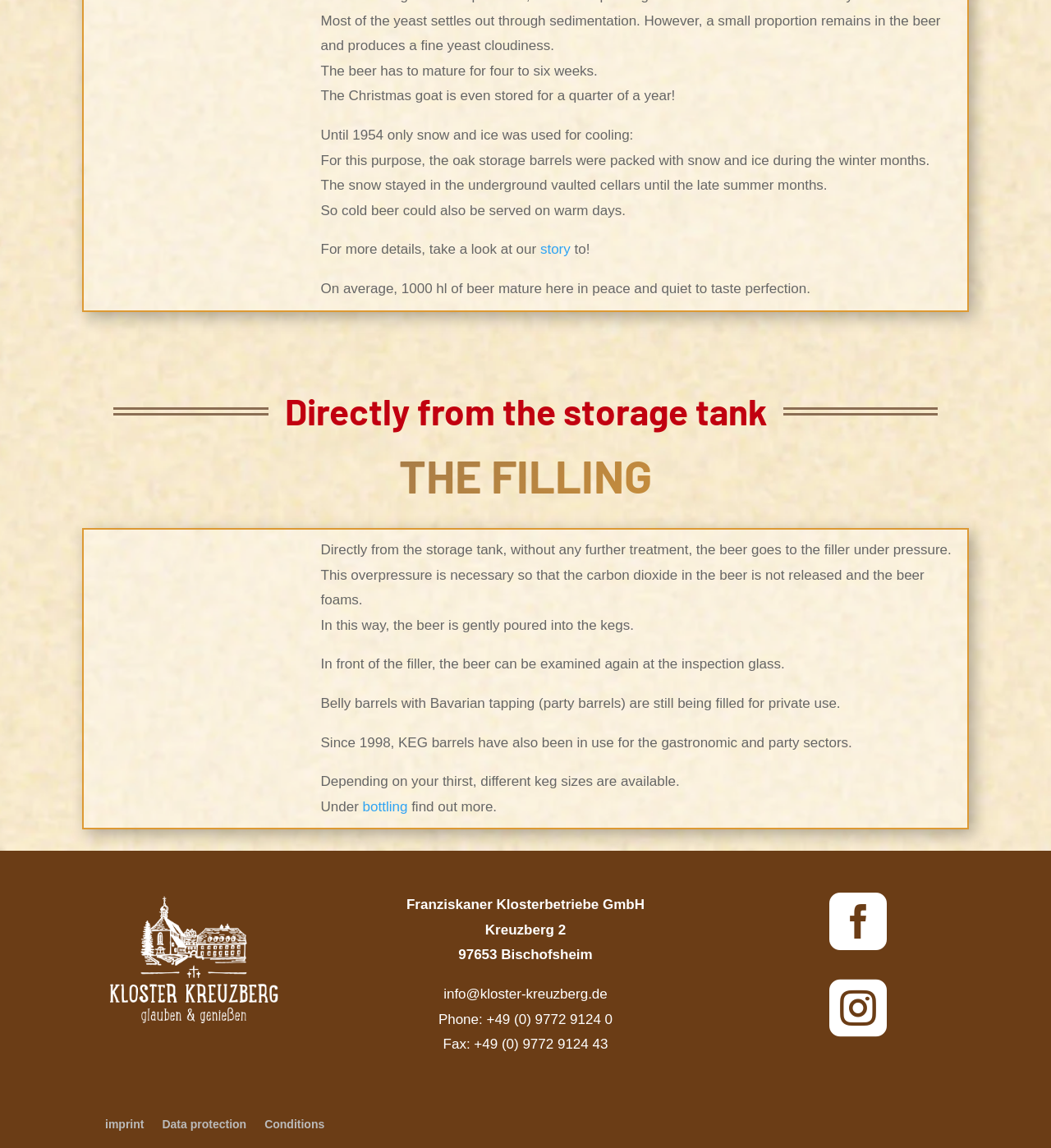Give a one-word or short-phrase answer to the following question: 
What is the purpose of overpressure in the filling process?

To prevent carbon dioxide release